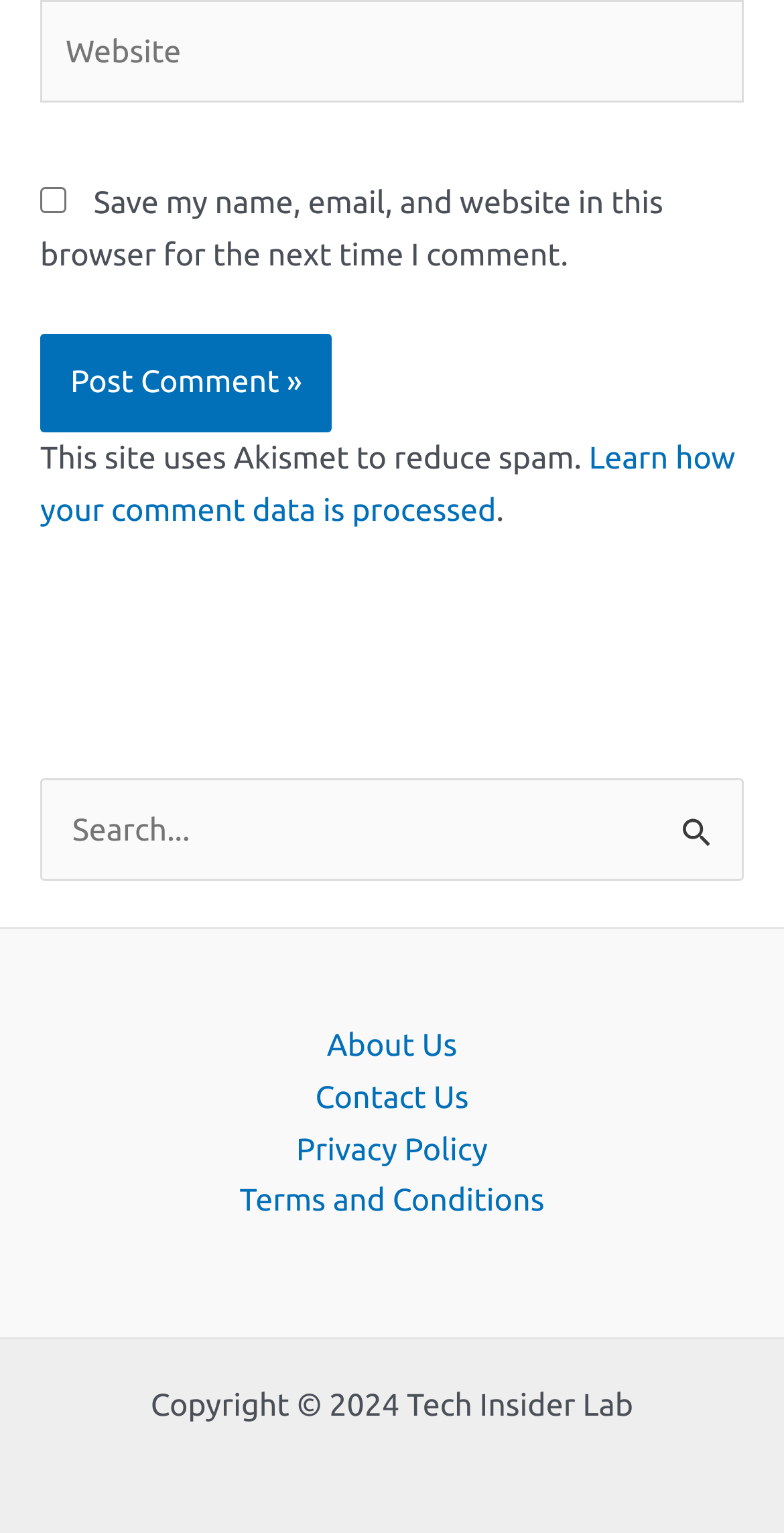What is the purpose of the checkbox?
Give a detailed response to the question by analyzing the screenshot.

The checkbox is located below the comment text box and has the label 'Save my name, email, and website in this browser for the next time I comment.' This suggests that its purpose is to save the user's comment data for future use.